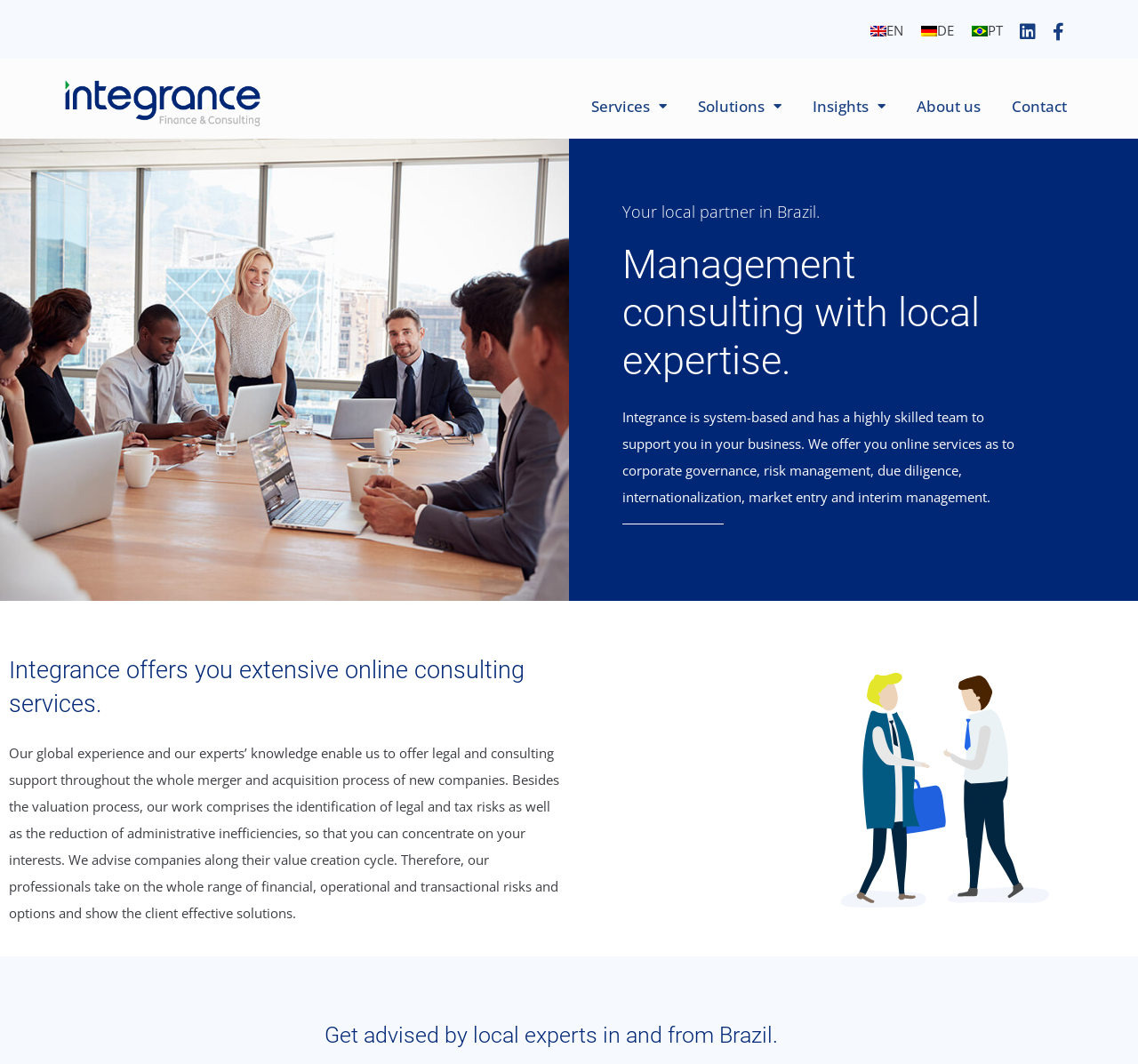Please give a short response to the question using one word or a phrase:
What language options are available on the website?

EN, DE, PT